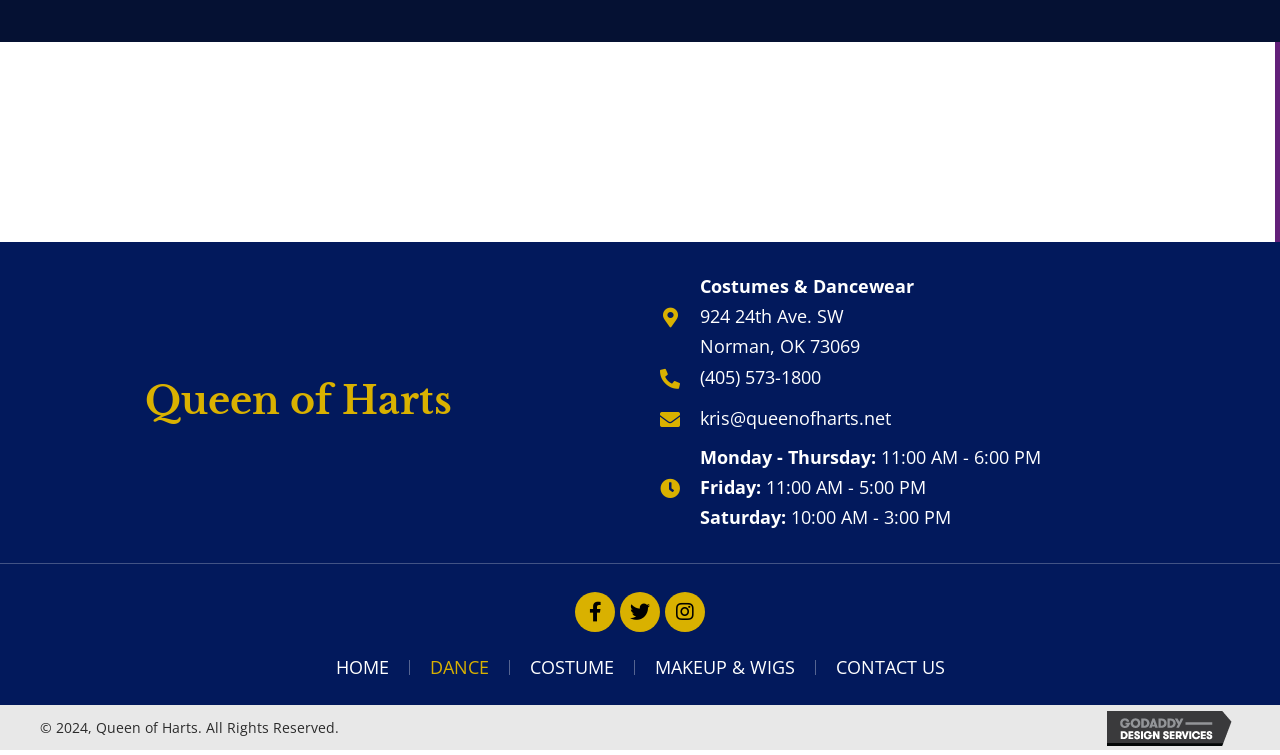What is the address of the store?
Look at the webpage screenshot and answer the question with a detailed explanation.

The address of the store can be found in the link element with the text '924 24th Ave. SW Norman, OK 73069'. This is likely the physical address of the store.